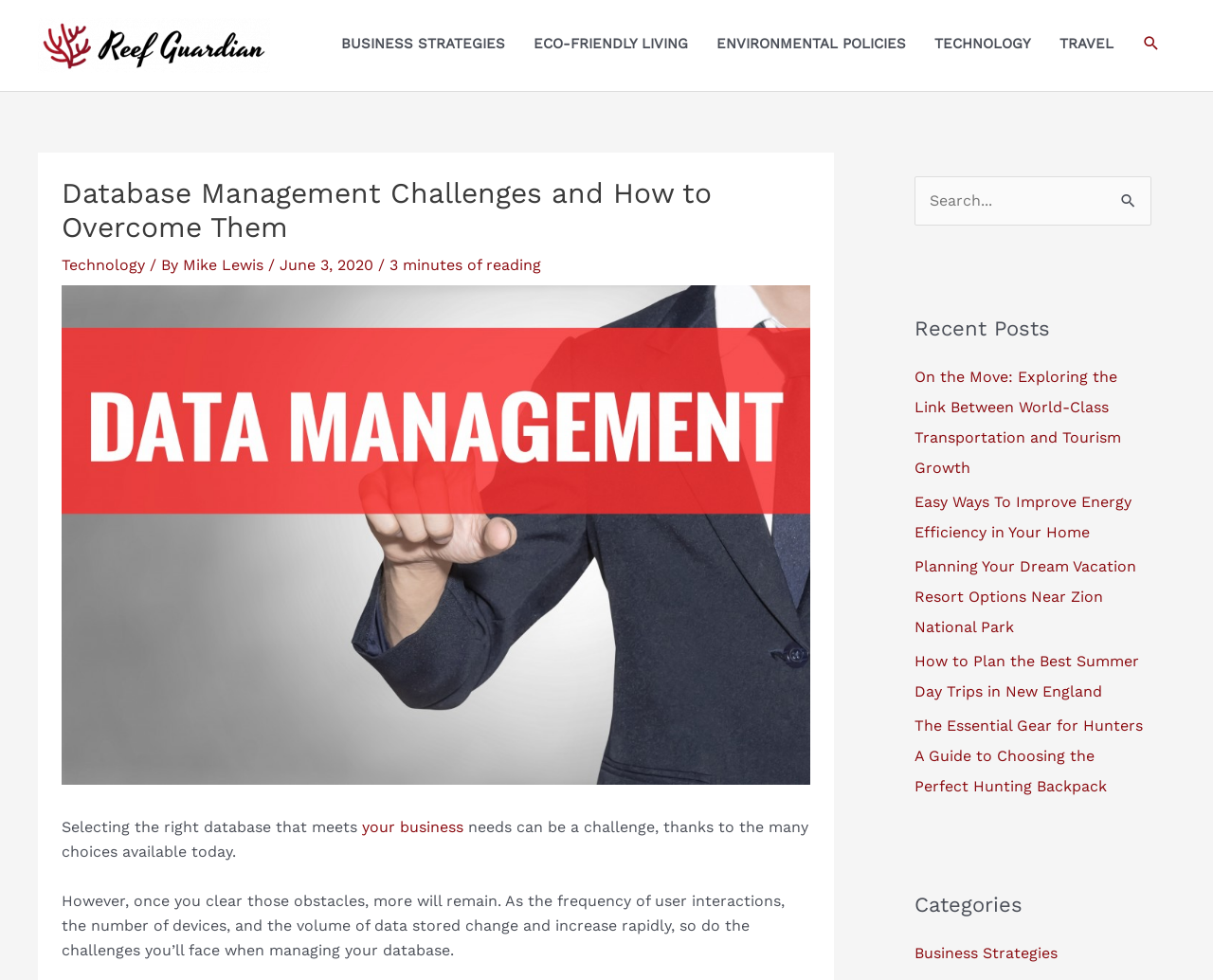Use a single word or phrase to answer this question: 
What is the logo of the website?

Reef Guardian